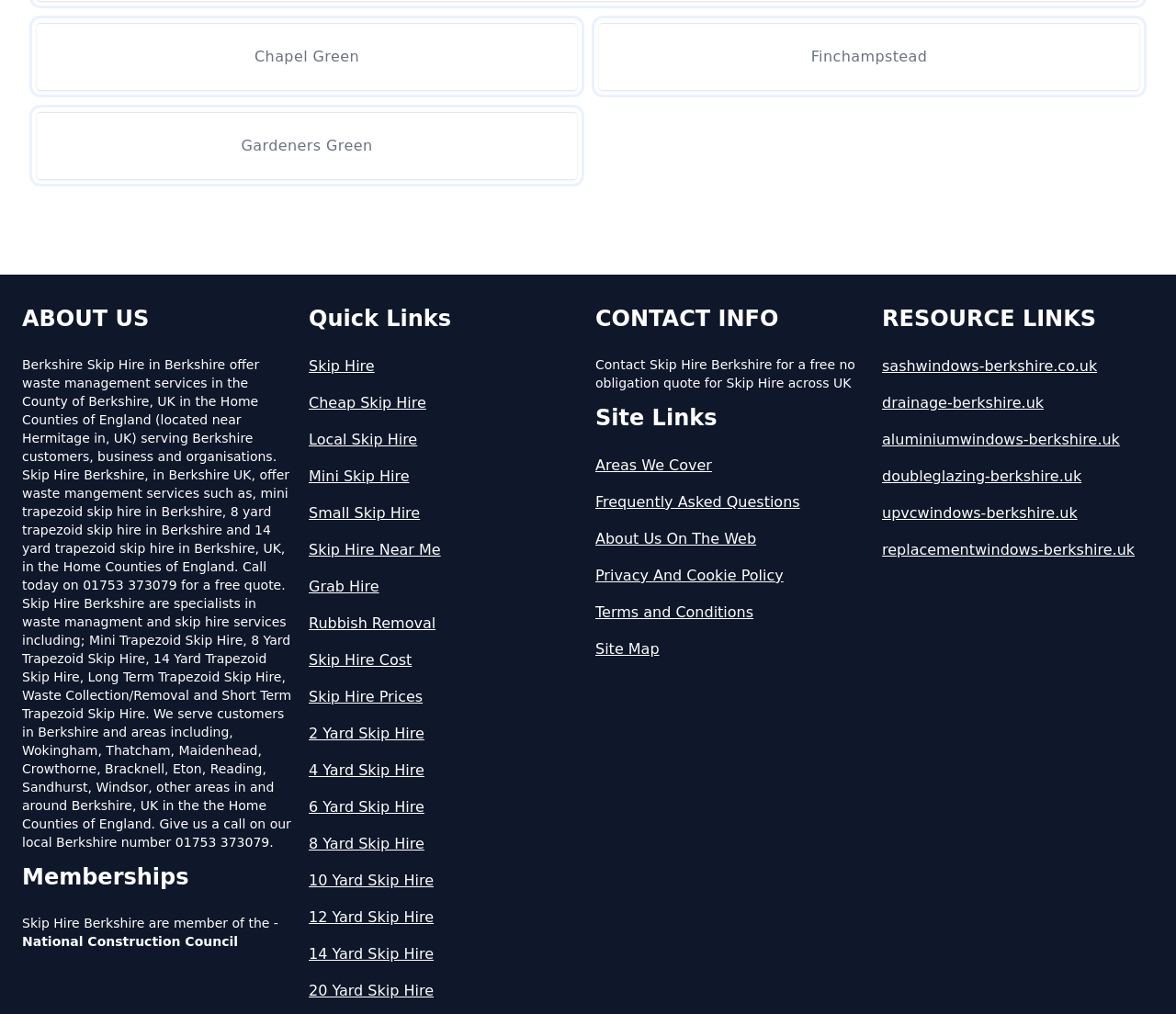Determine the bounding box coordinates in the format (top-left x, top-left y, bottom-right x, bottom-right y). Ensure all values are floating point numbers between 0 and 1. Identify the bounding box of the UI element described by: About Us On The Web

[0.506, 0.521, 0.738, 0.543]